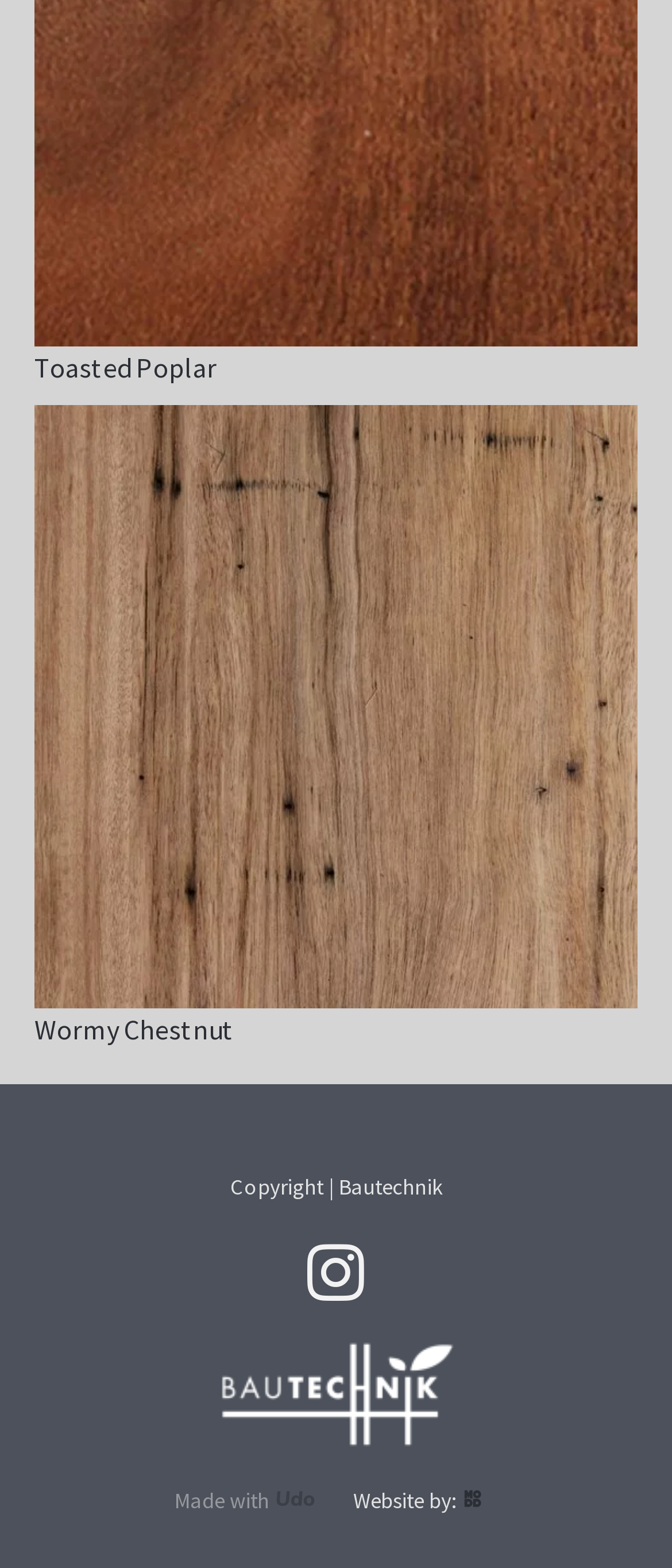Give a one-word or short-phrase answer to the following question: 
What is the name of the company that designed the website?

MODD